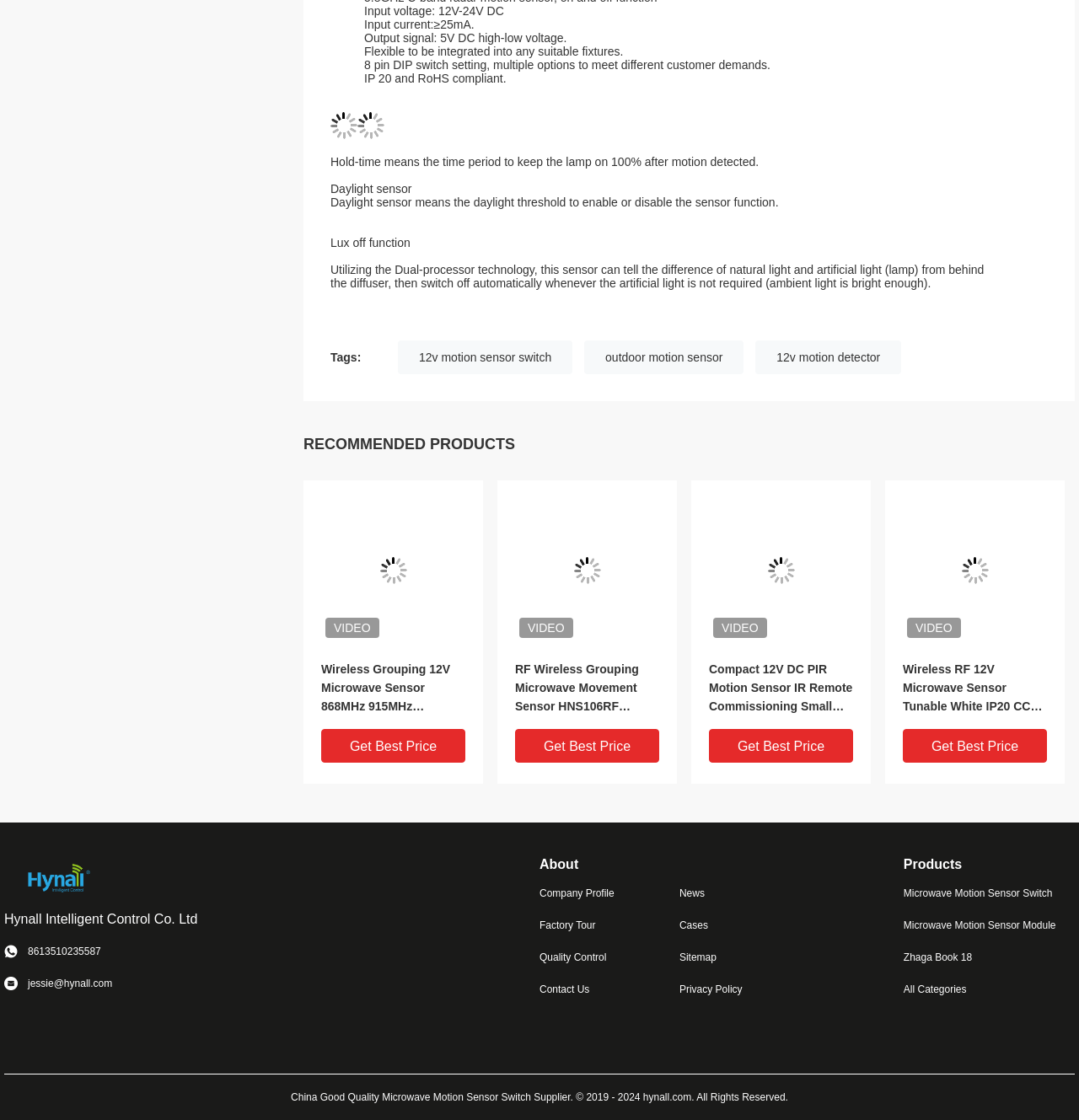Identify the bounding box coordinates for the element you need to click to achieve the following task: "Click the 'Products' link". The coordinates must be four float values ranging from 0 to 1, formatted as [left, top, right, bottom].

[0.837, 0.765, 0.892, 0.778]